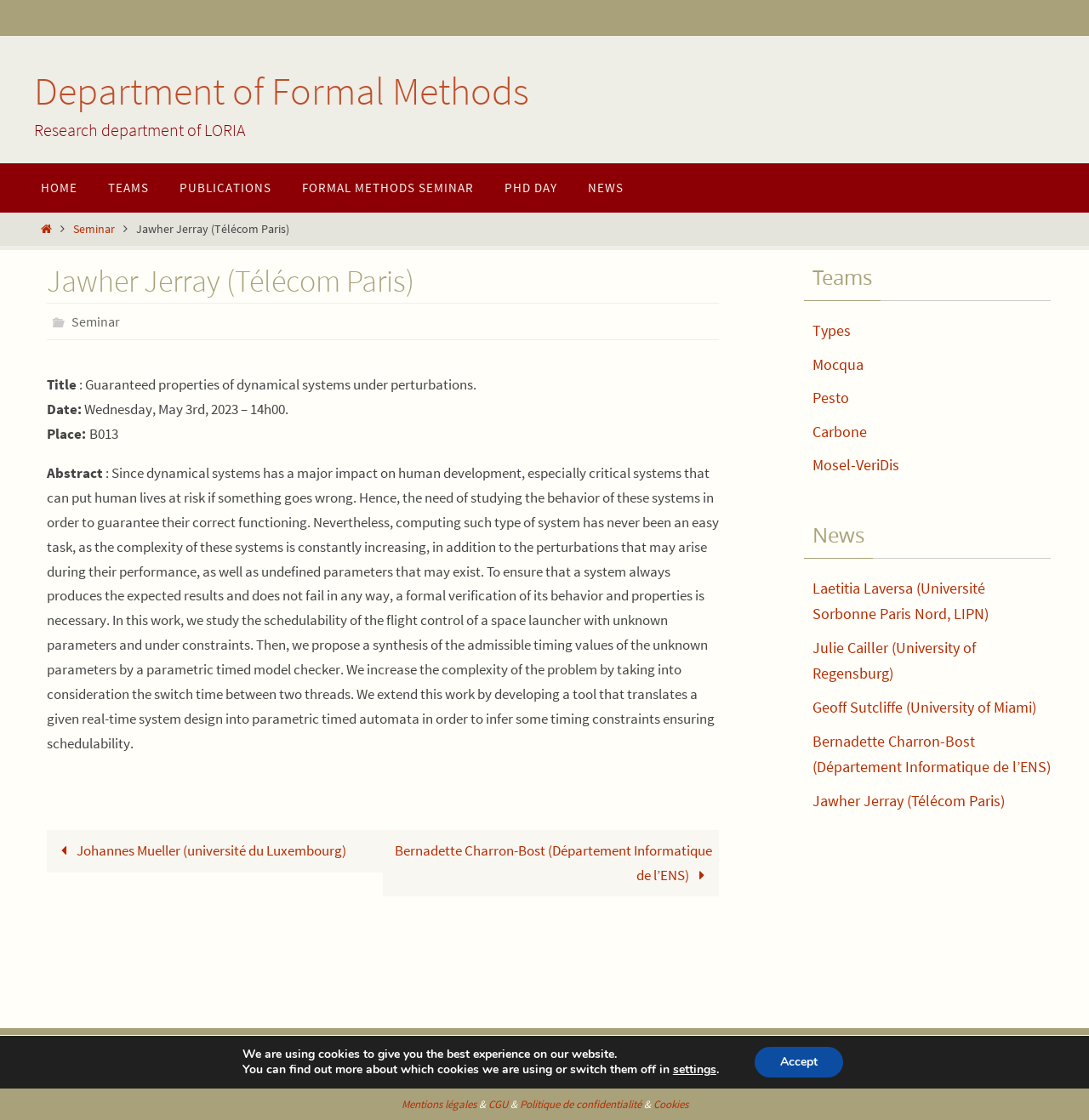Identify the bounding box coordinates for the UI element described as follows: Politique de confidentialité. Use the format (top-left x, top-left y, bottom-right x, bottom-right y) and ensure all values are floating point numbers between 0 and 1.

[0.477, 0.979, 0.589, 0.992]